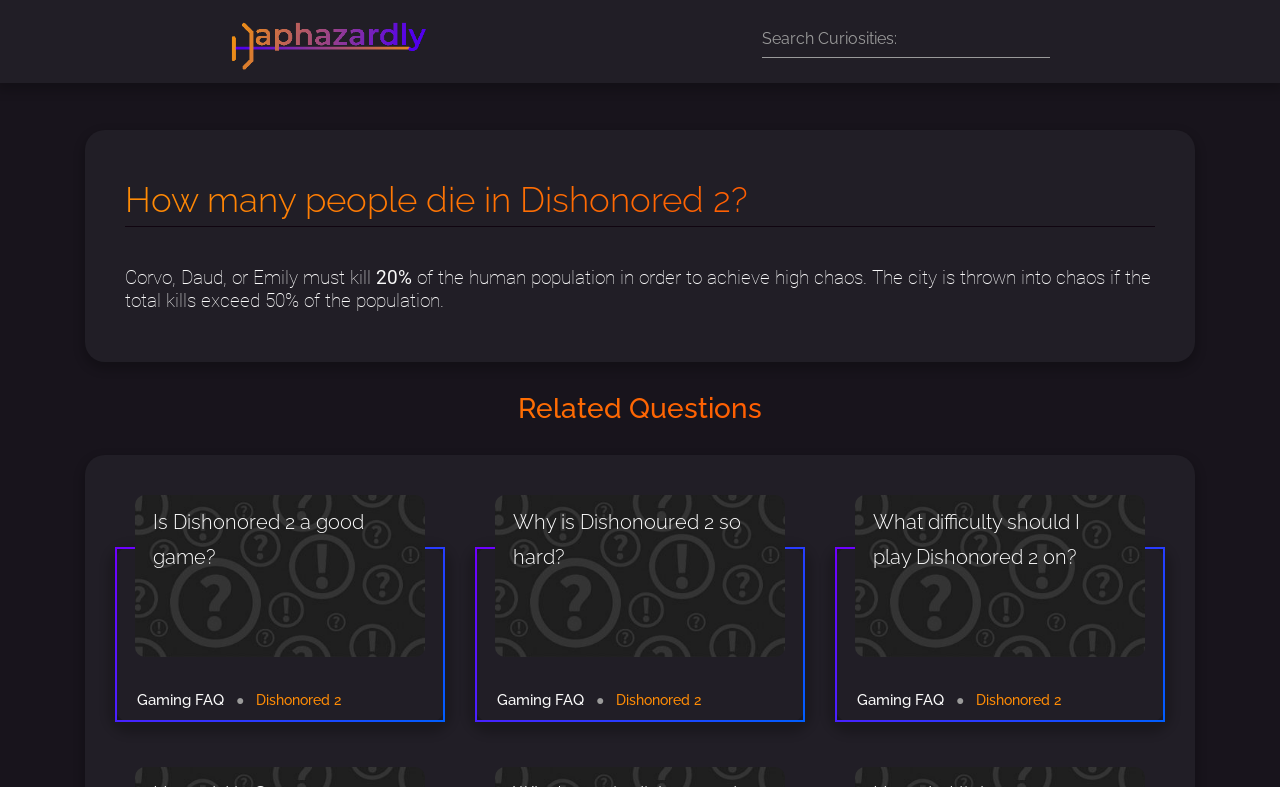What happens to the city if the total kills exceed 50% of the population?
Based on the image, answer the question with as much detail as possible.

The text states that 'The city is thrown into chaos if the total kills exceed 50% of the population.' This implies that if the total kills exceed 50% of the population, the city will be thrown into chaos.